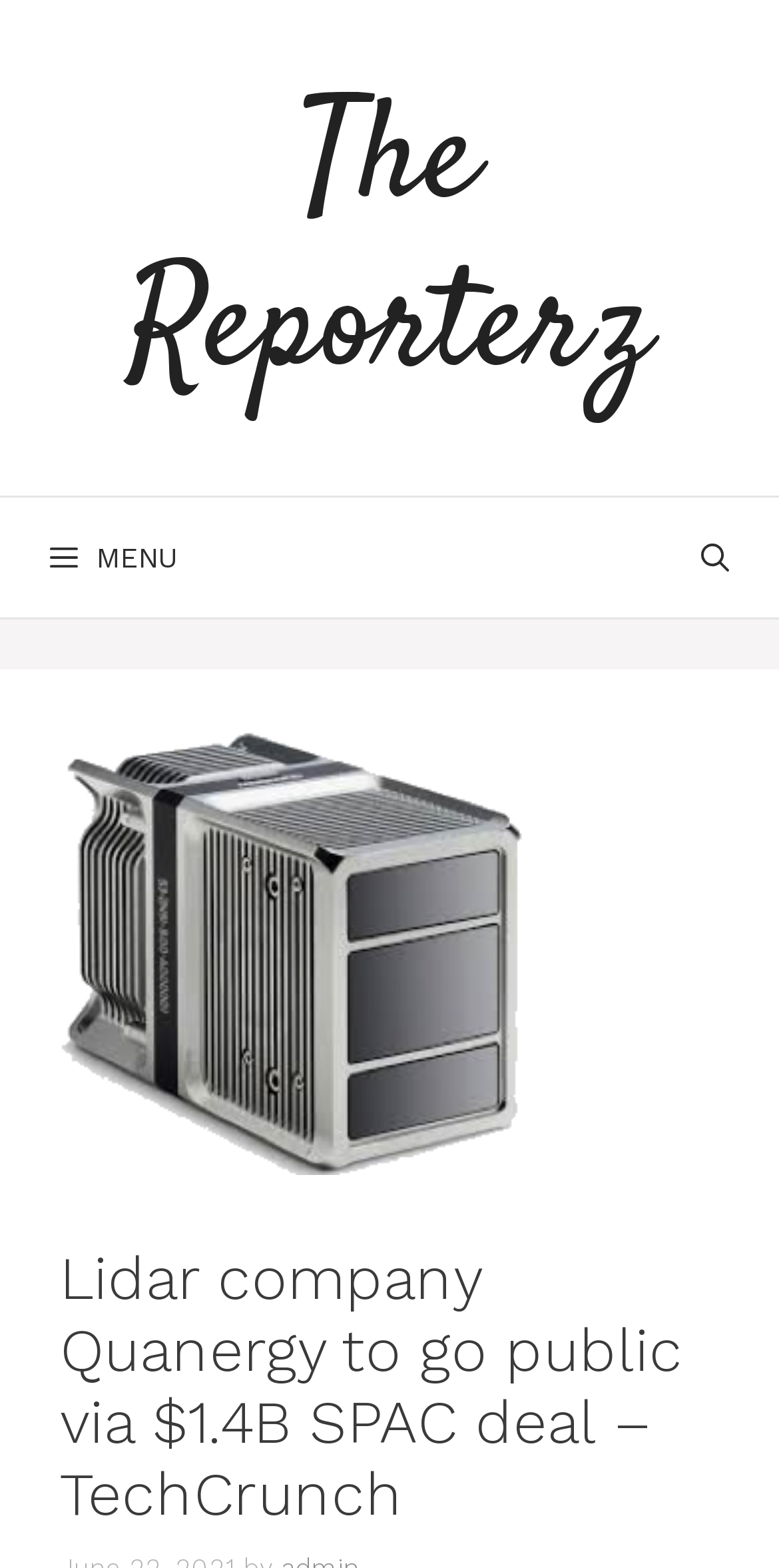Given the description of a UI element: "« Apr", identify the bounding box coordinates of the matching element in the webpage screenshot.

None